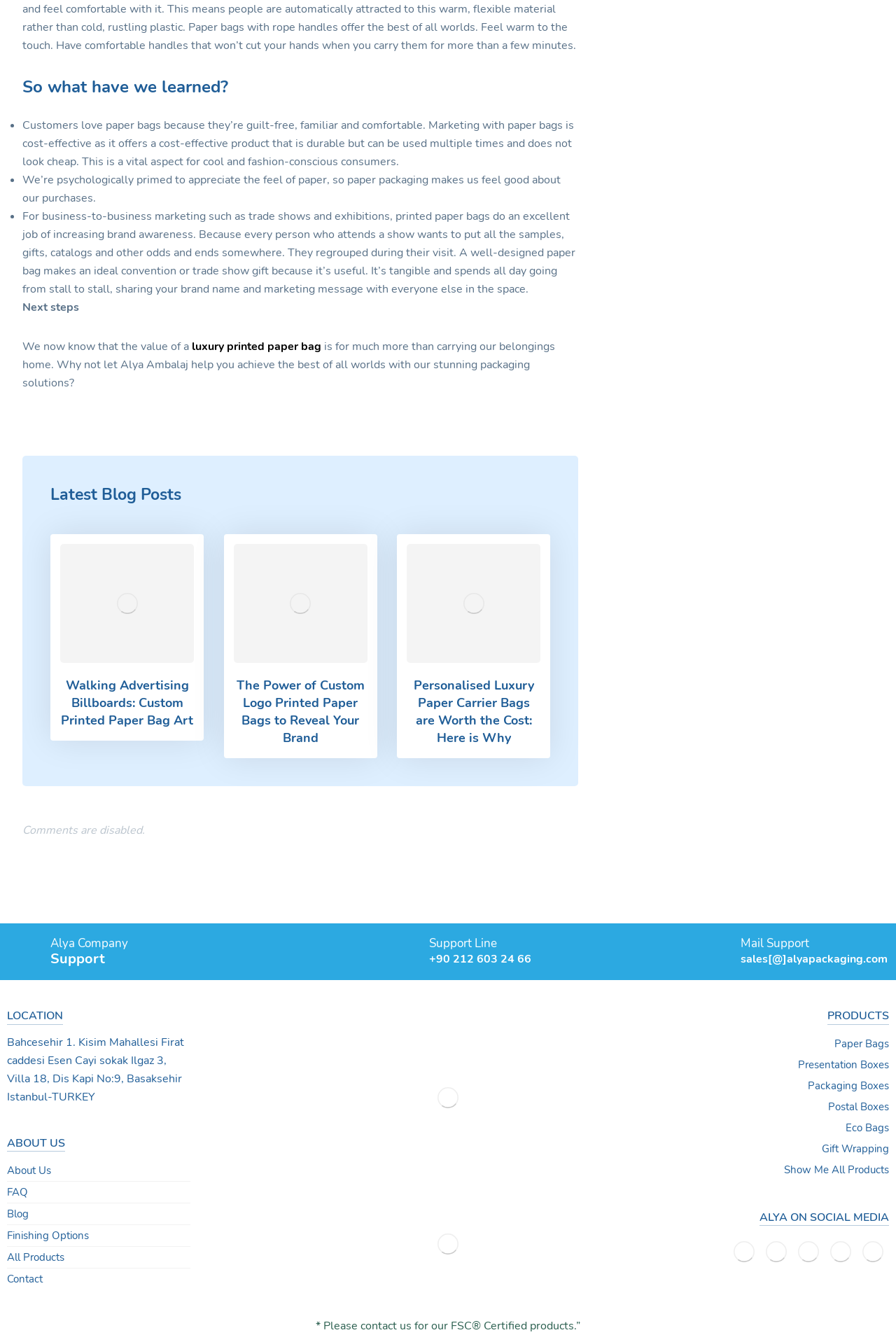What is the company name mentioned on the webpage?
We need a detailed and meticulous answer to the question.

The company name 'Alya Company' is mentioned at the bottom of the webpage, along with contact information and links to other pages.